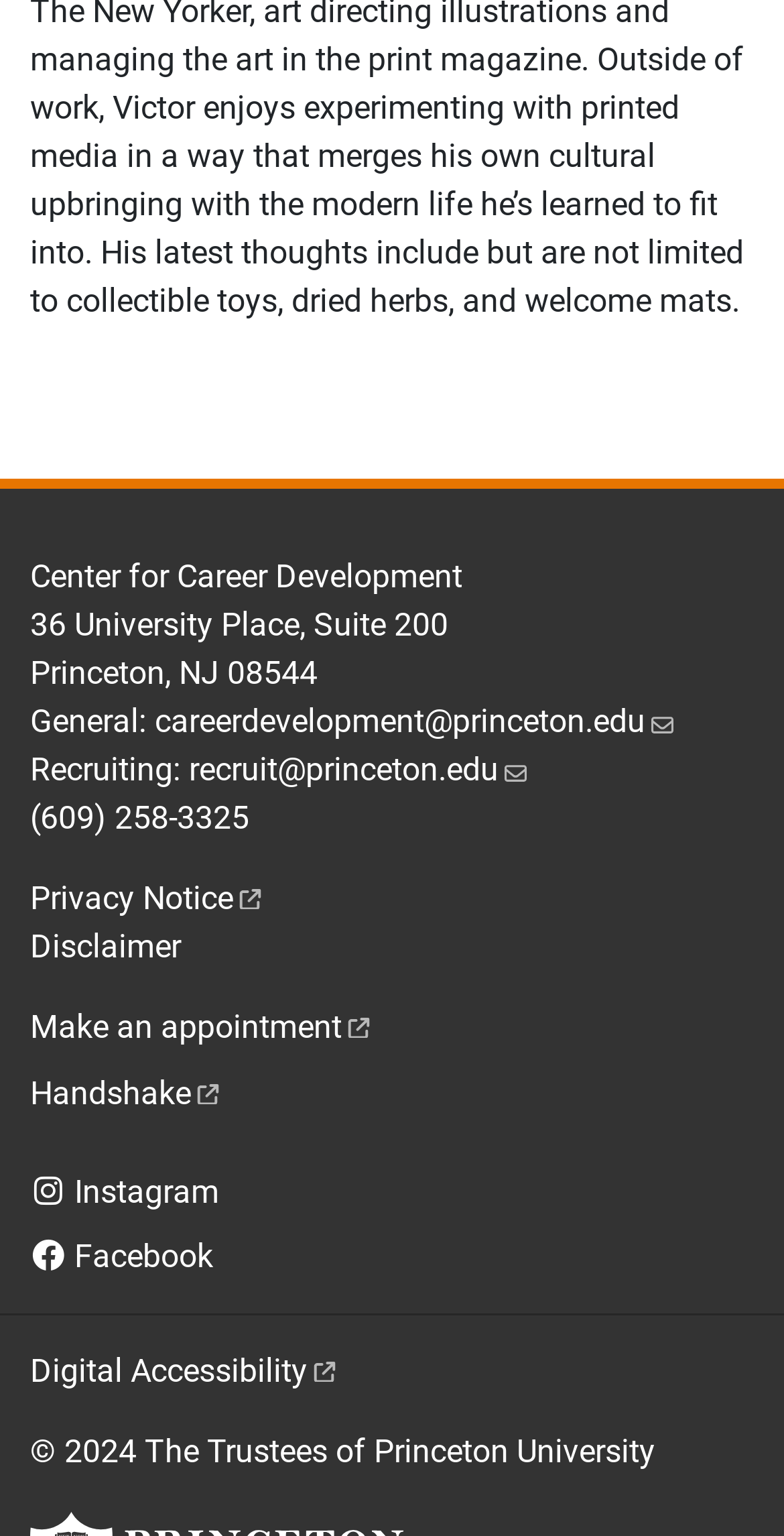Determine the bounding box coordinates for the area that needs to be clicked to fulfill this task: "Make an appointment". The coordinates must be given as four float numbers between 0 and 1, i.e., [left, top, right, bottom].

[0.038, 0.654, 0.479, 0.686]